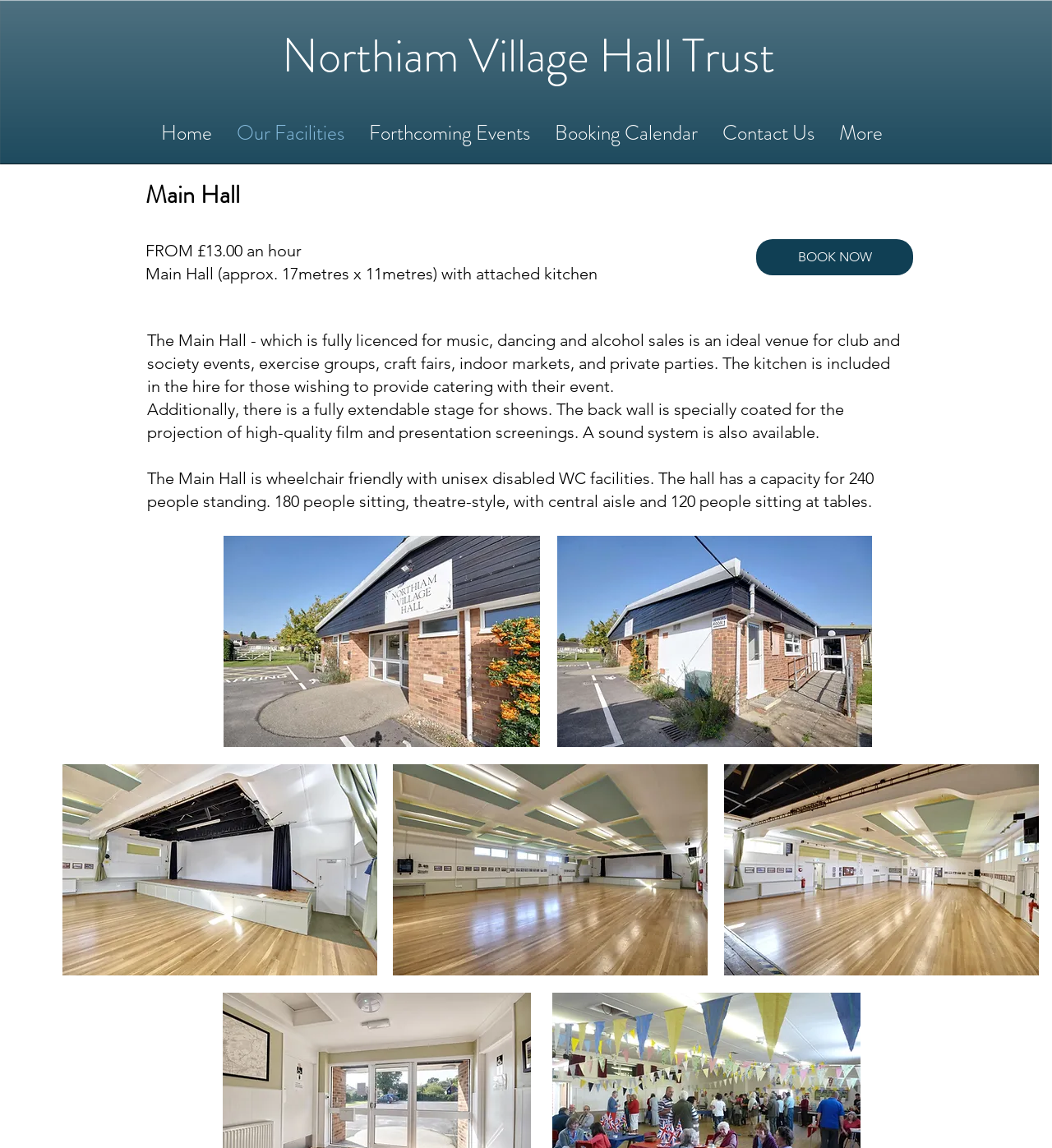Explain the webpage's layout and main content in detail.

The webpage is about Northiam Village Hall Trust, specifically showcasing the Main Hall. At the top, there is a heading "Northiam Village Hall Trust" followed by a navigation menu with links to "Home", "Our Facilities", "Forthcoming Events", "Booking Calendar", "Contact Us", and "More". 

Below the navigation menu, there is a heading "Main Hall" with a description of the hall, including its size, attached kitchen, and pricing. A "BOOK NOW" link is placed to the right of this description. 

The webpage then provides a detailed description of the Main Hall's features, including its suitability for various events, the availability of a stage, sound system, and projection capabilities. Additionally, it mentions the hall's accessibility features, such as wheelchair friendliness and disabled WC facilities, as well as its capacity.

The webpage also displays several images of the Main Hall, with four images placed in a row in the middle of the page, and another three images placed below them. These images showcase the hall's interior and exterior.